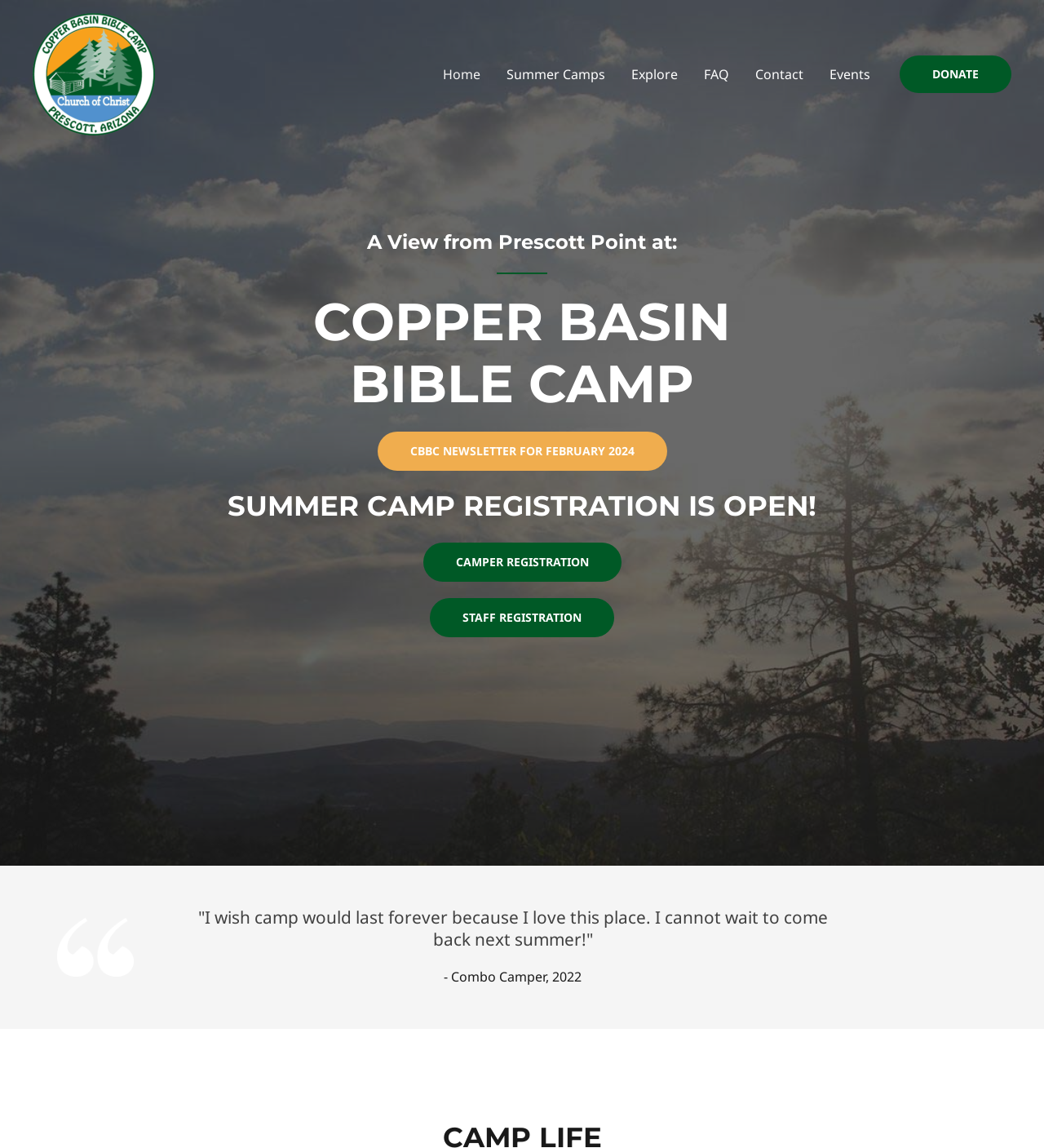Determine the bounding box coordinates for the element that should be clicked to follow this instruction: "Go to Sunday Web Site Home". The coordinates should be given as four float numbers between 0 and 1, in the format [left, top, right, bottom].

None